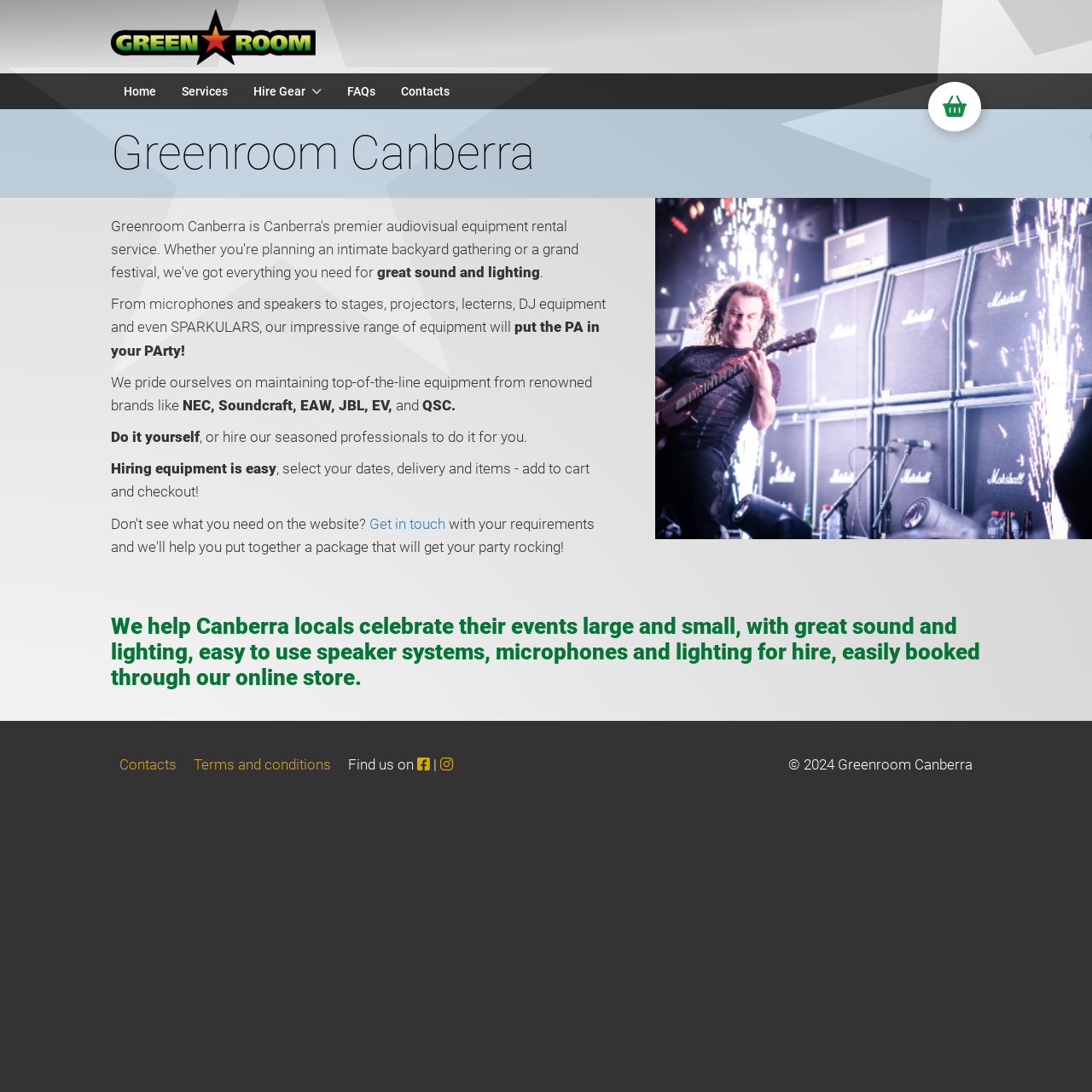Carefully examine the image and provide an in-depth answer to the question: How can I hire equipment from Greenroom Canberra?

According to the webpage, hiring equipment is easy. The process involves selecting the desired dates, delivery options, and items, and then adding them to the cart and checking out. This information is provided in the text on the webpage, which explains the hiring process in a step-by-step manner.